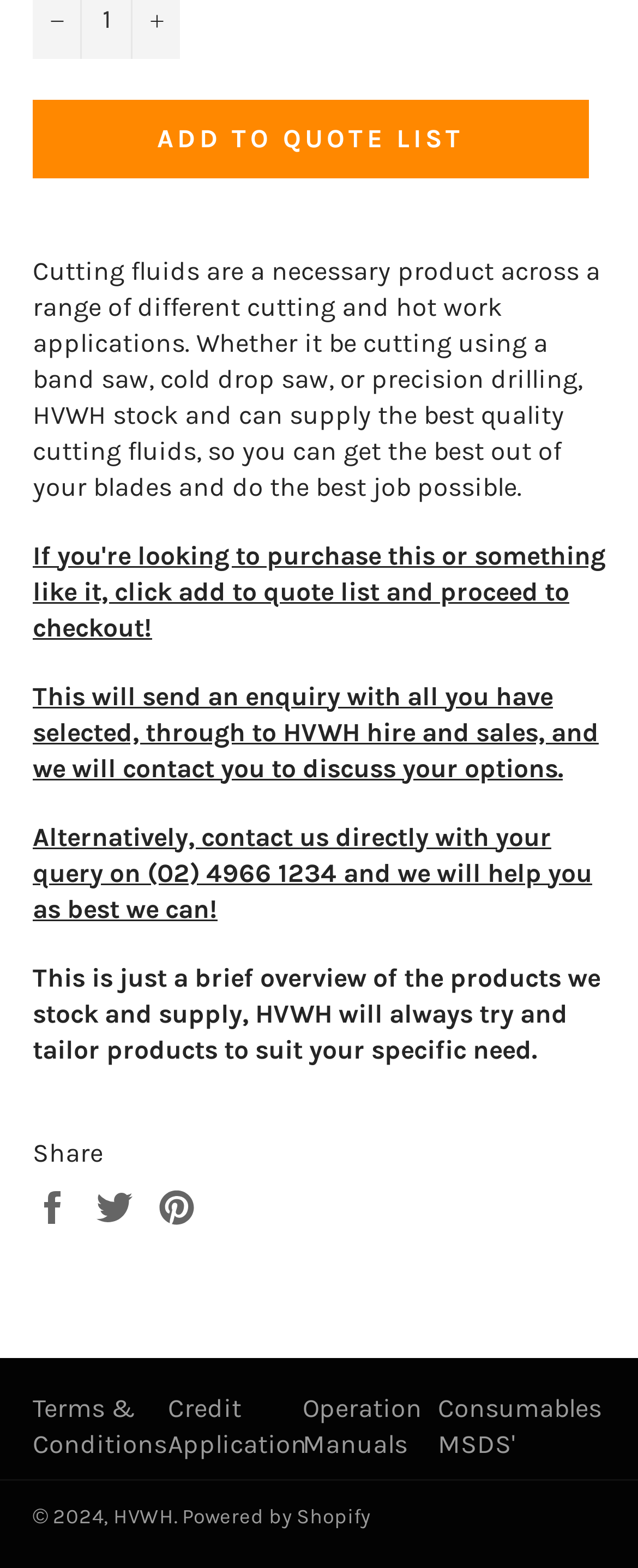Identify the bounding box coordinates of the area that should be clicked in order to complete the given instruction: "Click the 'Share on Facebook' link". The bounding box coordinates should be four float numbers between 0 and 1, i.e., [left, top, right, bottom].

[0.051, 0.758, 0.123, 0.778]